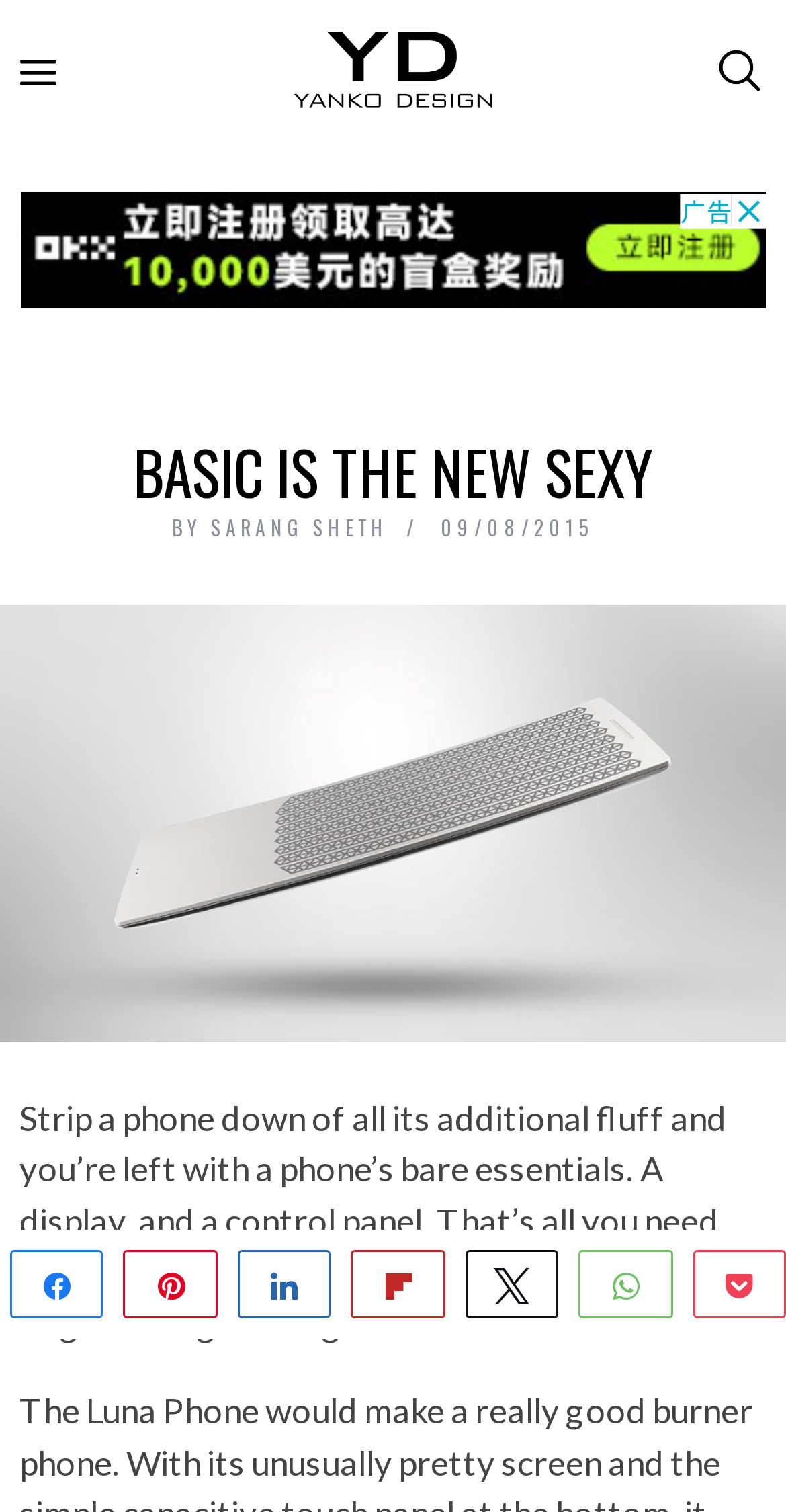Answer the question using only a single word or phrase: 
How many social media sharing options are available?

7